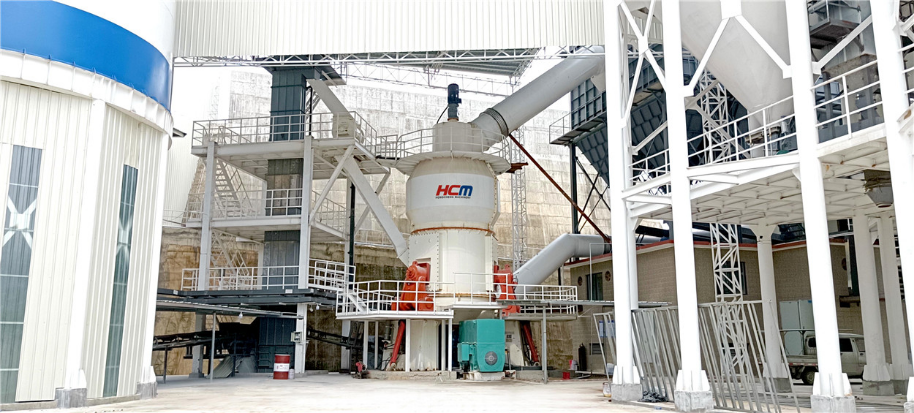Please provide a one-word or short phrase answer to the question:
What is the purpose of the pulse dust collector?

Dust collection